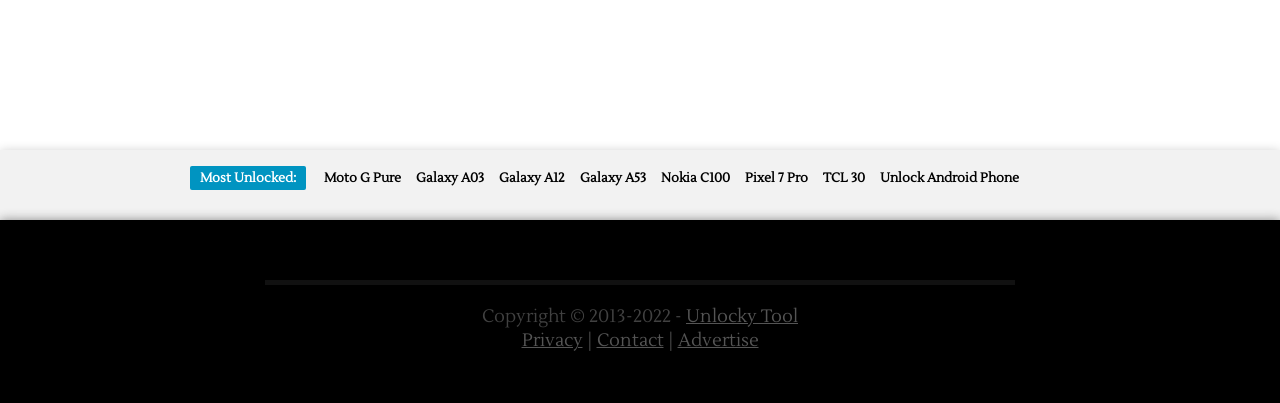What is the name of the tool mentioned?
Using the image, answer in one word or phrase.

Unlocky Tool